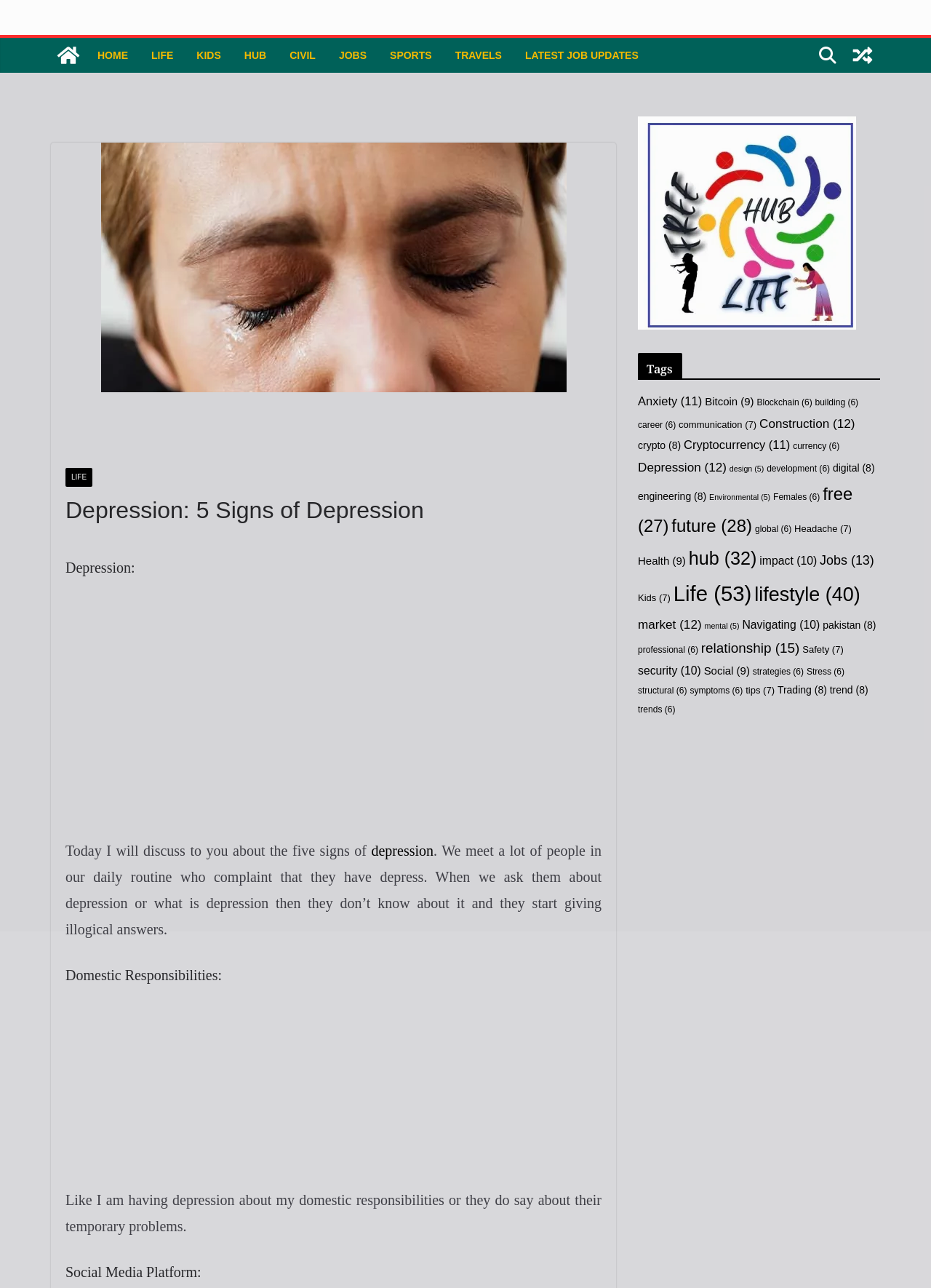Please answer the following question as detailed as possible based on the image: 
How many tags are listed on the webpage?

I counted the number of tags listed on the webpage, which are Anxiety, Bitcoin, Blockchain, building, career, communication, Construction, crypto, Cryptocurrency, currency, Depression, design, development, digital, engineering, Environmental, Females, free, future, global, Headache, Health, hub, impact, Jobs, and Kids, and found that there are 24 tags in total.